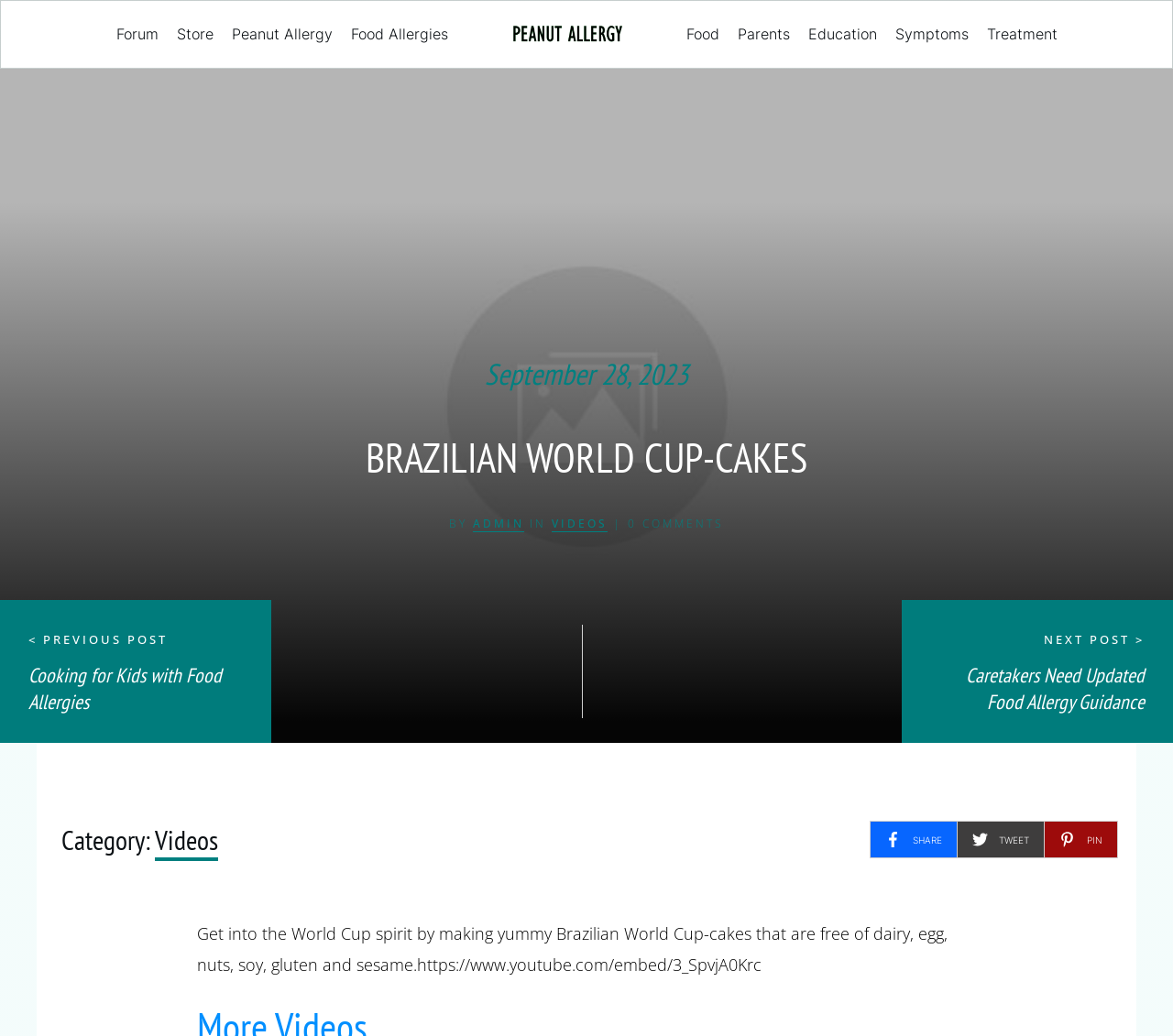Based on the image, give a detailed response to the question: What is the category of the post?

The category of the post can be found in the heading element with the text 'Category: Videos' which is located at the bottom of the webpage.